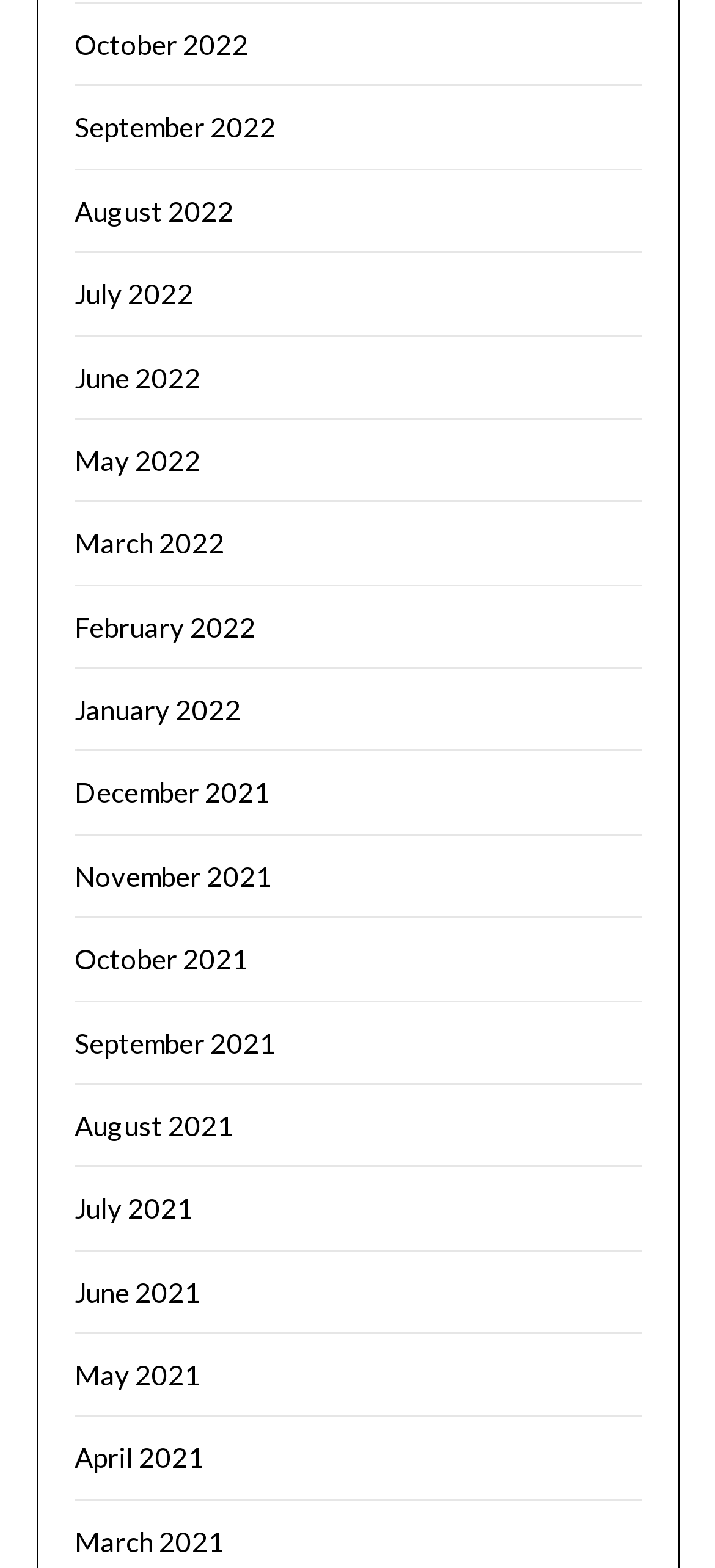What is the time period covered by the listed months?
Please answer the question with as much detail and depth as you can.

By analyzing the list of links, I can see that the months listed cover a time period of two years, from 2021 to 2022.